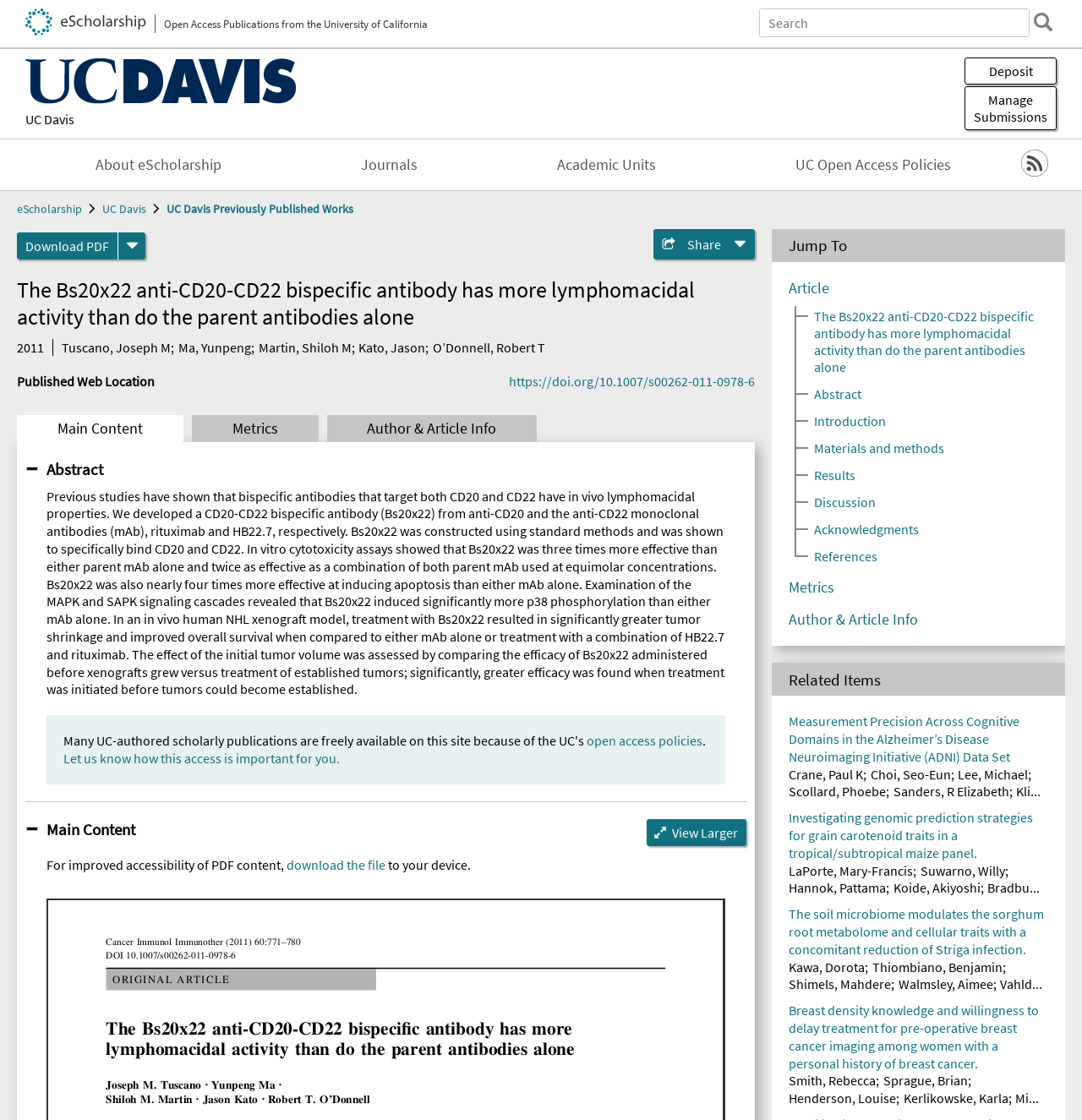Based on the image, give a detailed response to the question: Who is the first author of the article?

The authors of the article are listed below the title, and the first author is Tuscano, Joseph M, which is a link.